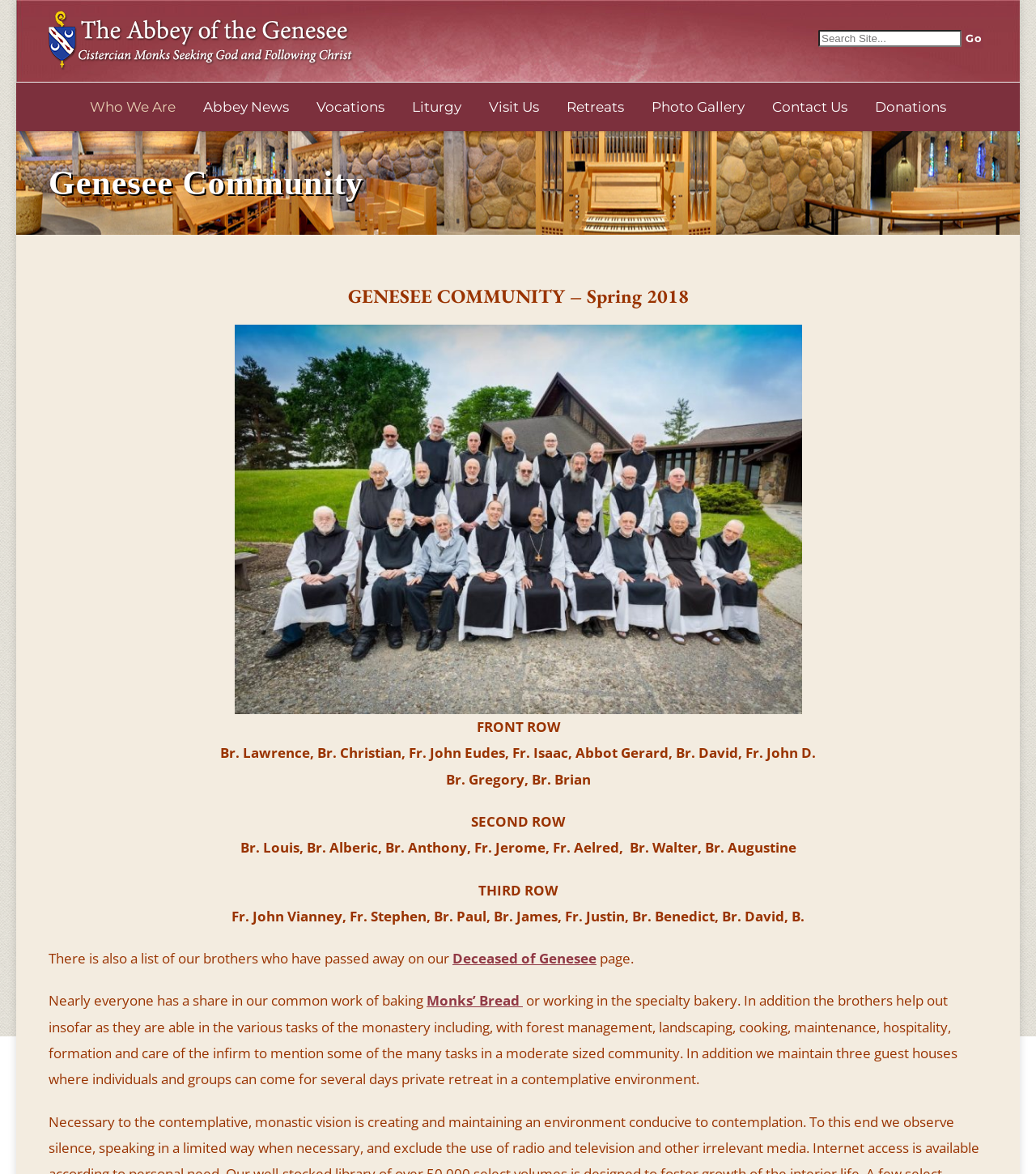Please identify the bounding box coordinates of the area that needs to be clicked to follow this instruction: "Visit the Abbey of the Genesee".

[0.047, 0.044, 0.341, 0.067]